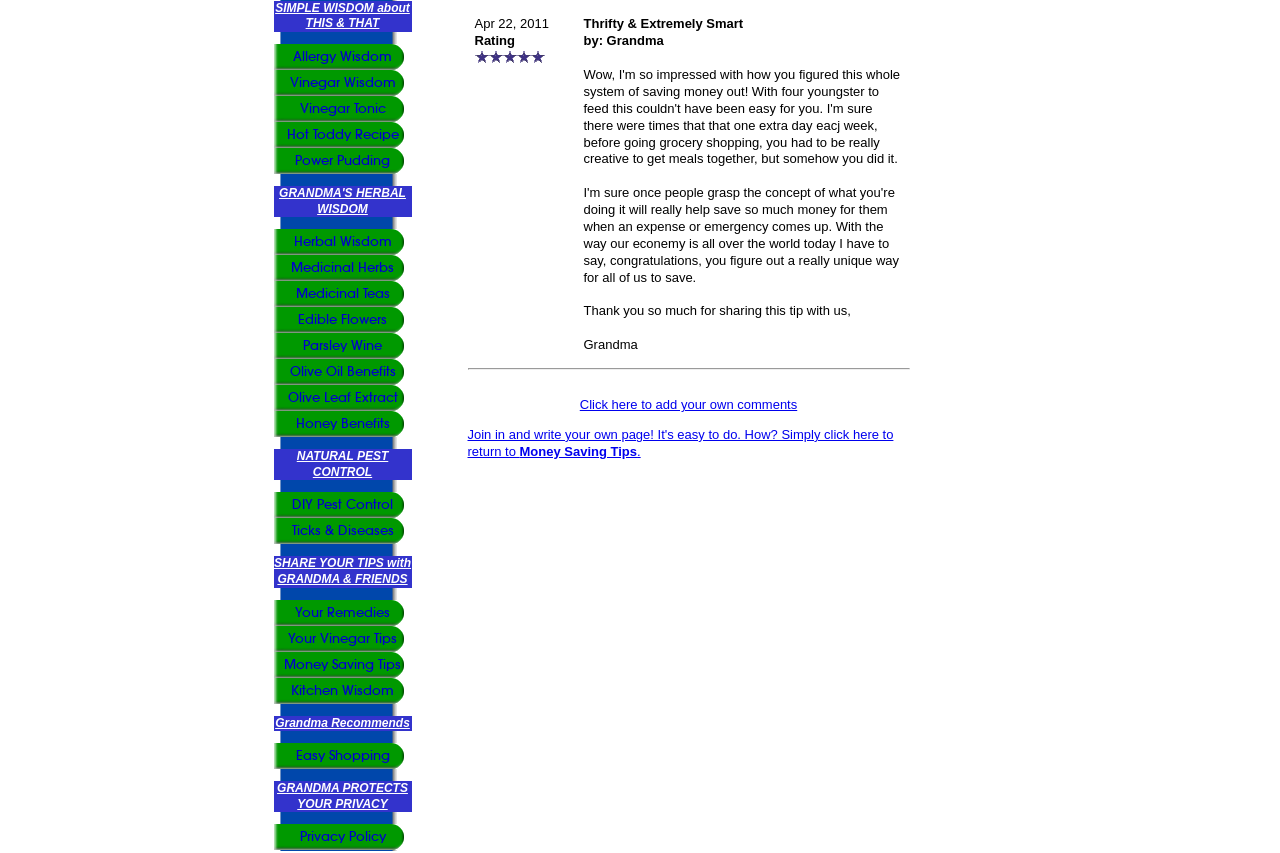Locate the bounding box of the UI element based on this description: "Olive Oil Benefits". Provide four float numbers between 0 and 1 as [left, top, right, bottom].

[0.214, 0.421, 0.321, 0.451]